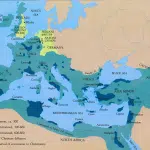Respond to the question below with a concise word or phrase:
What is the purpose of the distinct coloring in the map?

To identify nations and regions